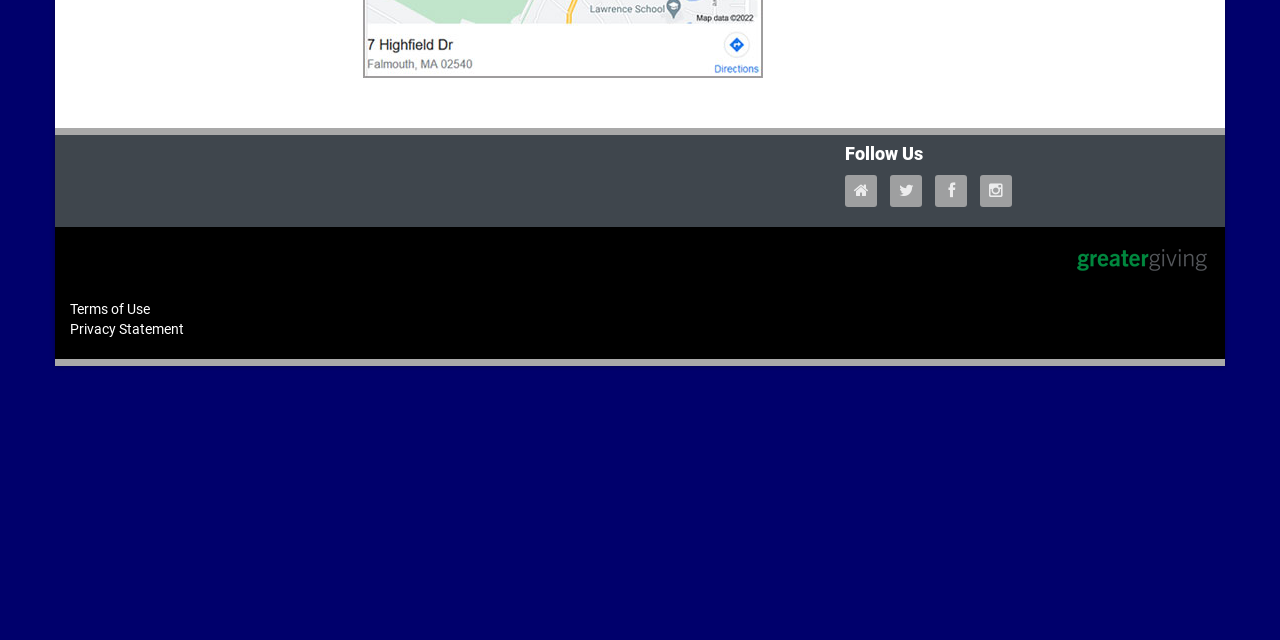Given the element description "title="Home"", identify the bounding box of the corresponding UI element.

[0.66, 0.286, 0.693, 0.311]